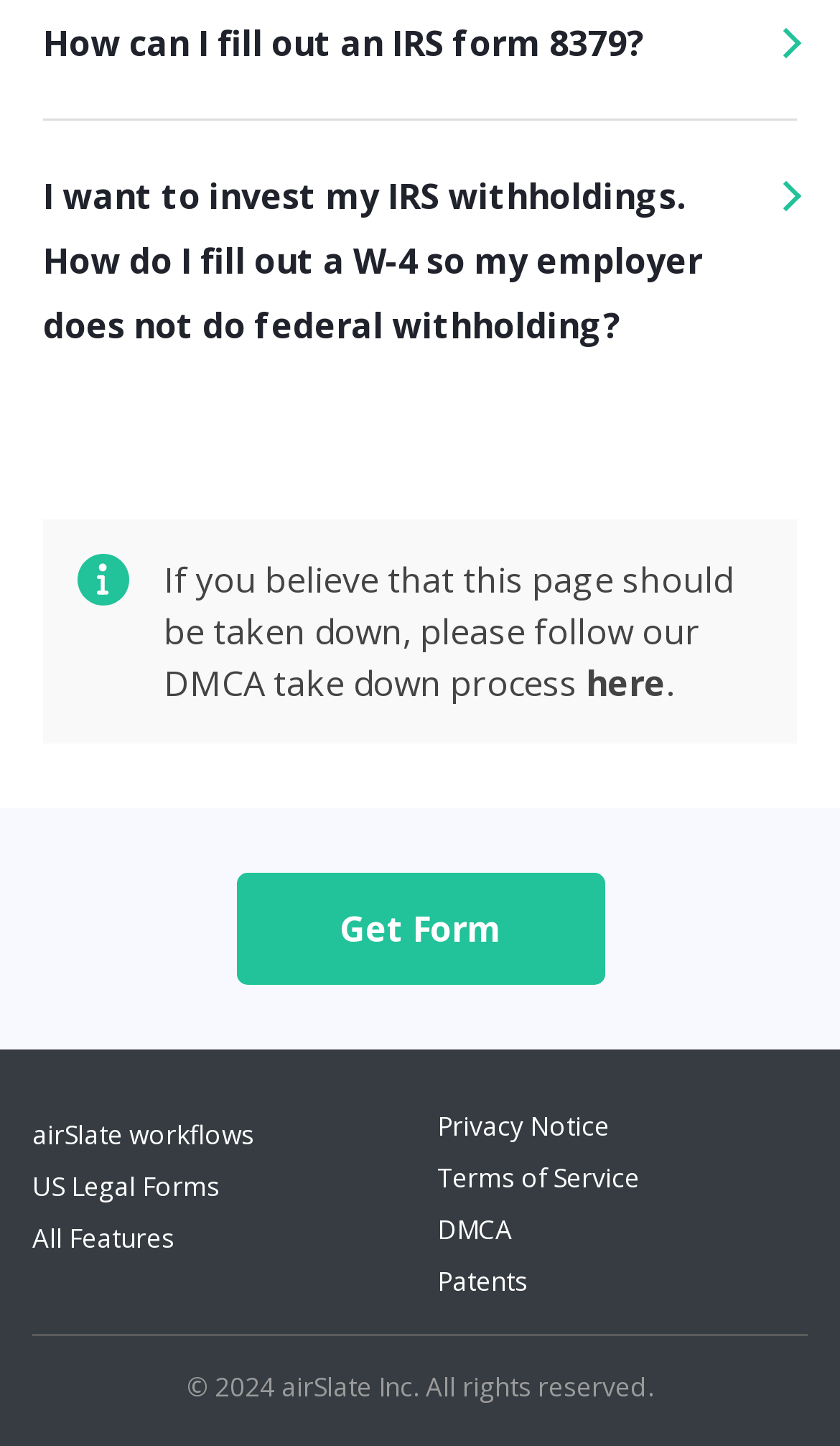What is the name of the feature that can be accessed through the 'Get Form' button?
Please provide a detailed answer to the question.

The 'Get Form' button is followed by a link to 'airSlate workflows', suggesting that the feature that can be accessed through the 'Get Form' button is related to airSlate workflows.